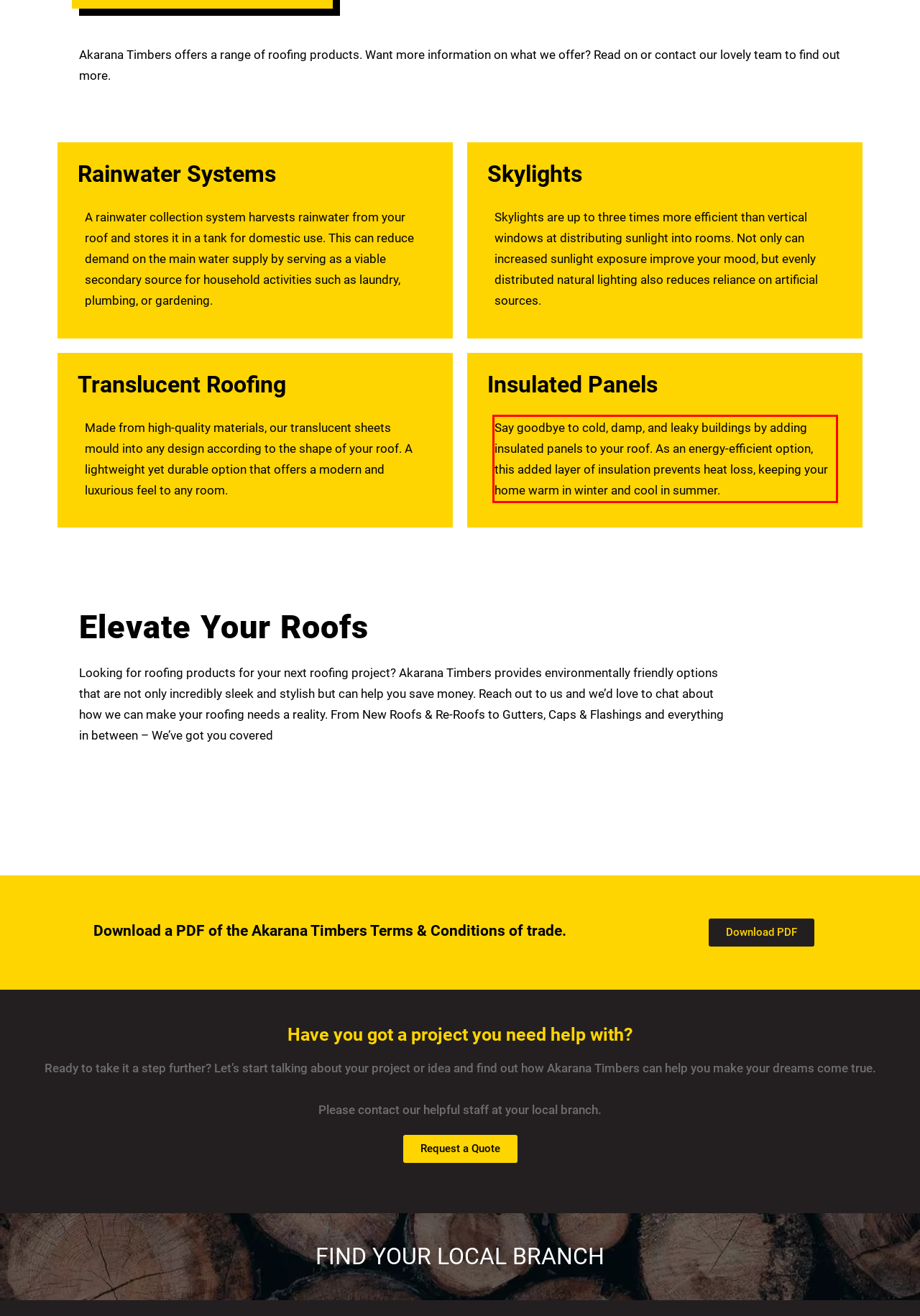Look at the provided screenshot of the webpage and perform OCR on the text within the red bounding box.

Say goodbye to cold, damp, and leaky buildings by adding insulated panels to your roof. As an energy-efficient option, this added layer of insulation prevents heat loss, keeping your home warm in winter and cool in summer.